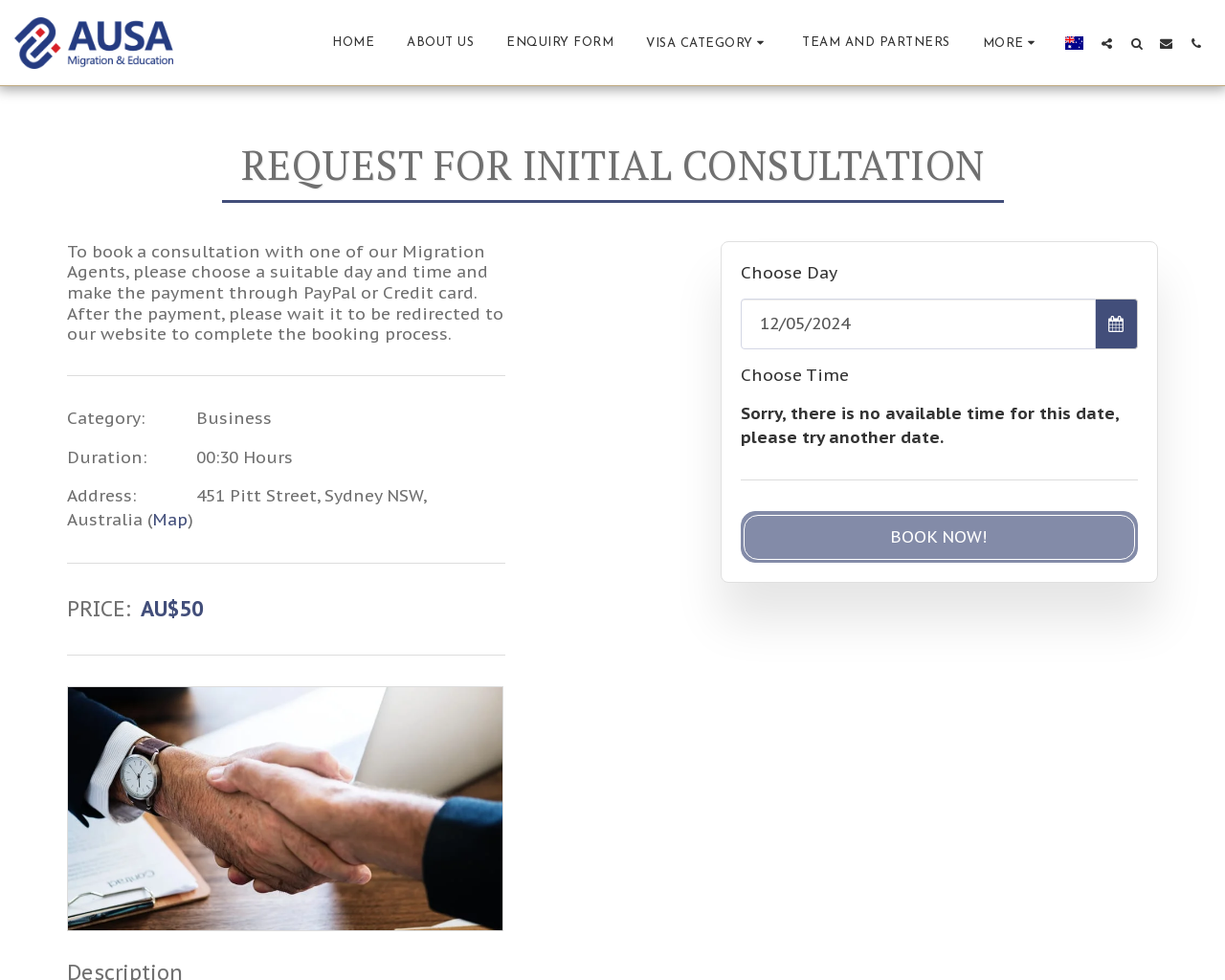Kindly provide the bounding box coordinates of the section you need to click on to fulfill the given instruction: "Click the HOME link".

[0.259, 0.03, 0.318, 0.057]